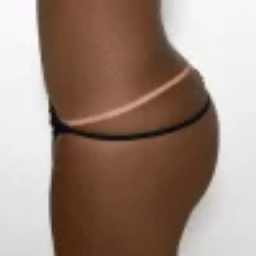Please answer the following question using a single word or phrase: 
What is the likely purpose of the image?

Tanning products promotion